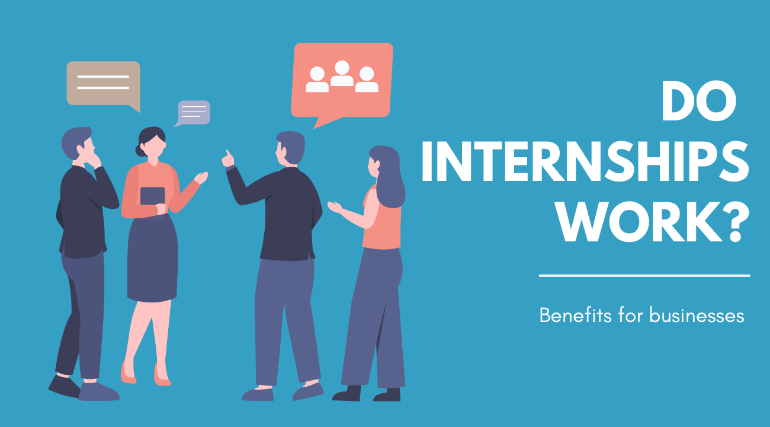Use a single word or phrase to respond to the question:
How many individuals are engaged in the discussion?

Four